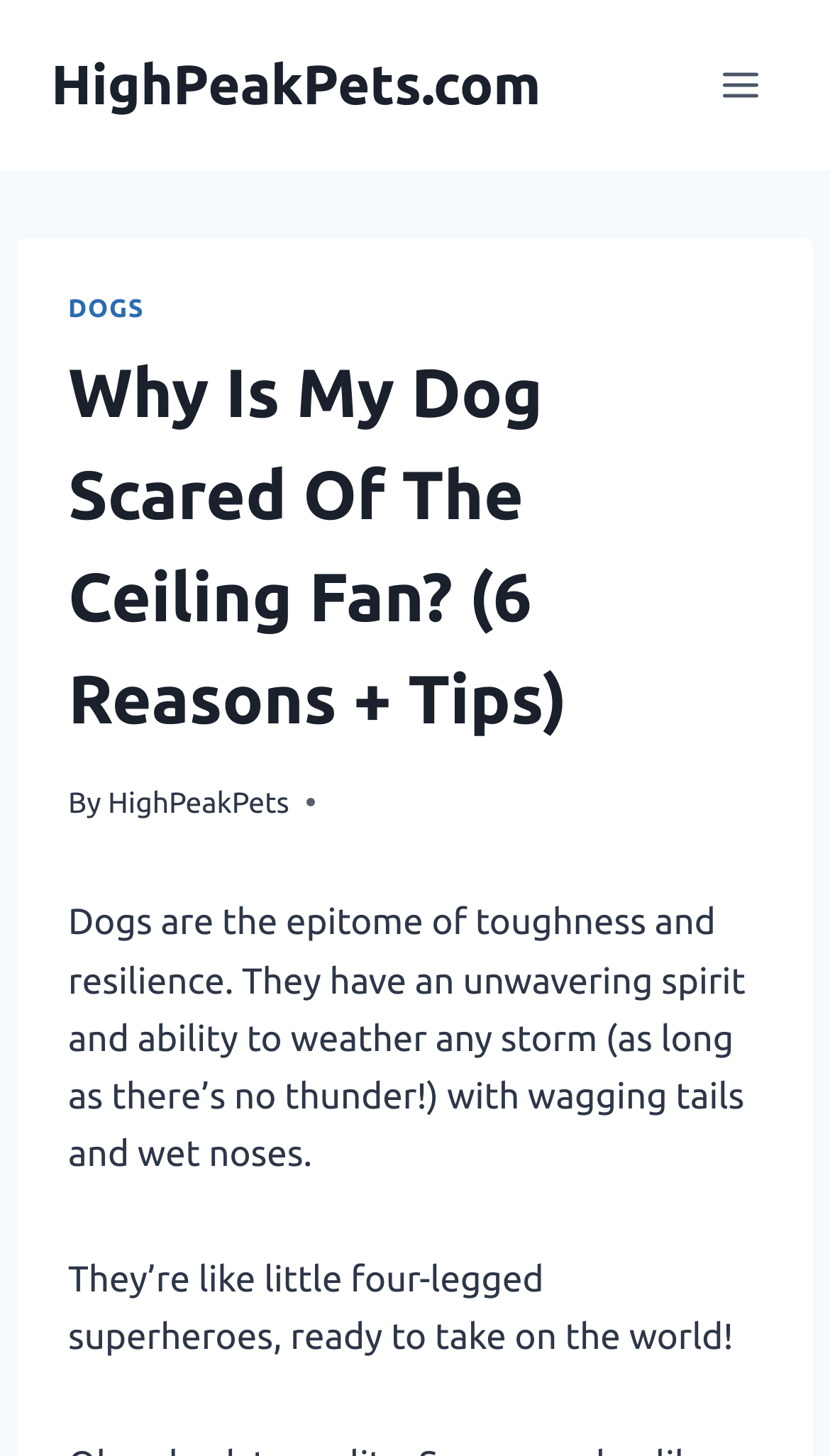Give the bounding box coordinates for this UI element: "RENEW MEMBERSHIP". The coordinates should be four float numbers between 0 and 1, arranged as [left, top, right, bottom].

None